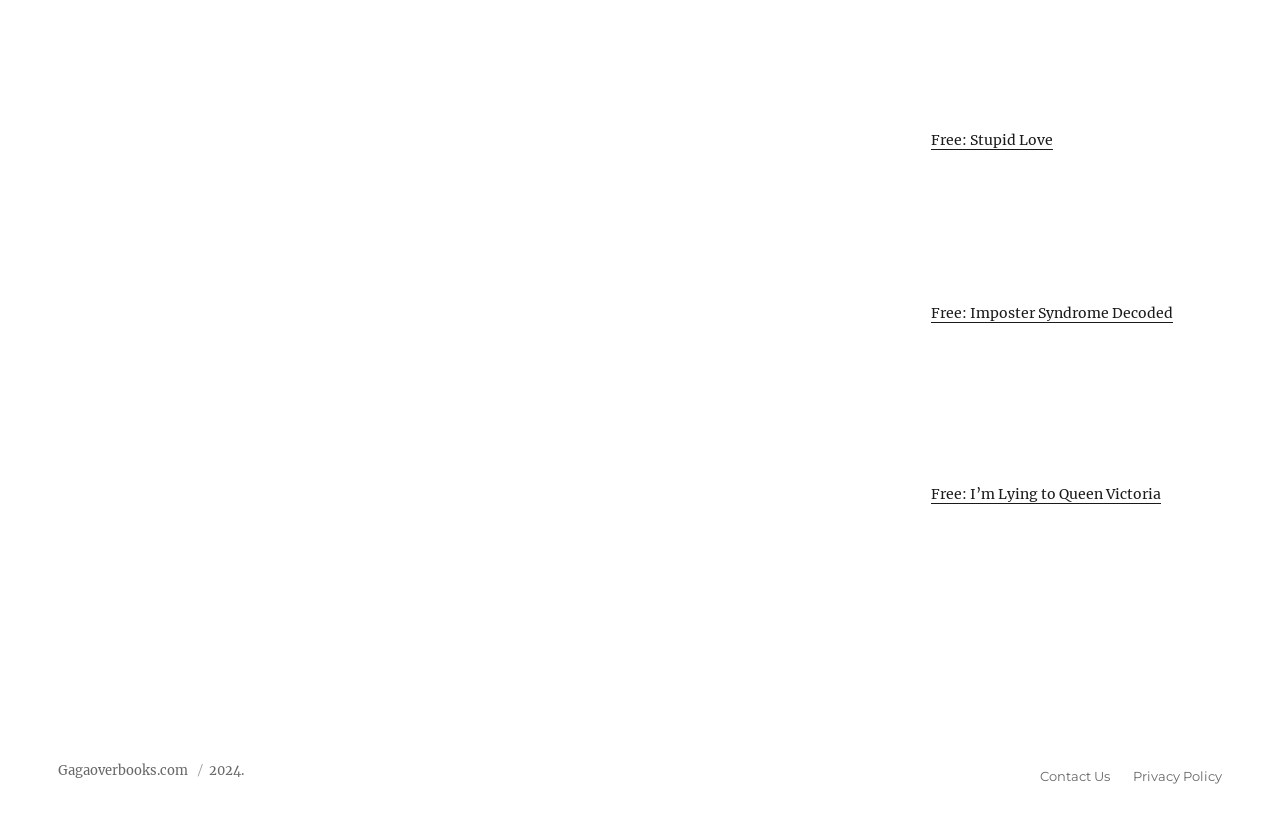What is the last link at the bottom right?
Answer the question based on the image using a single word or a brief phrase.

Privacy Policy